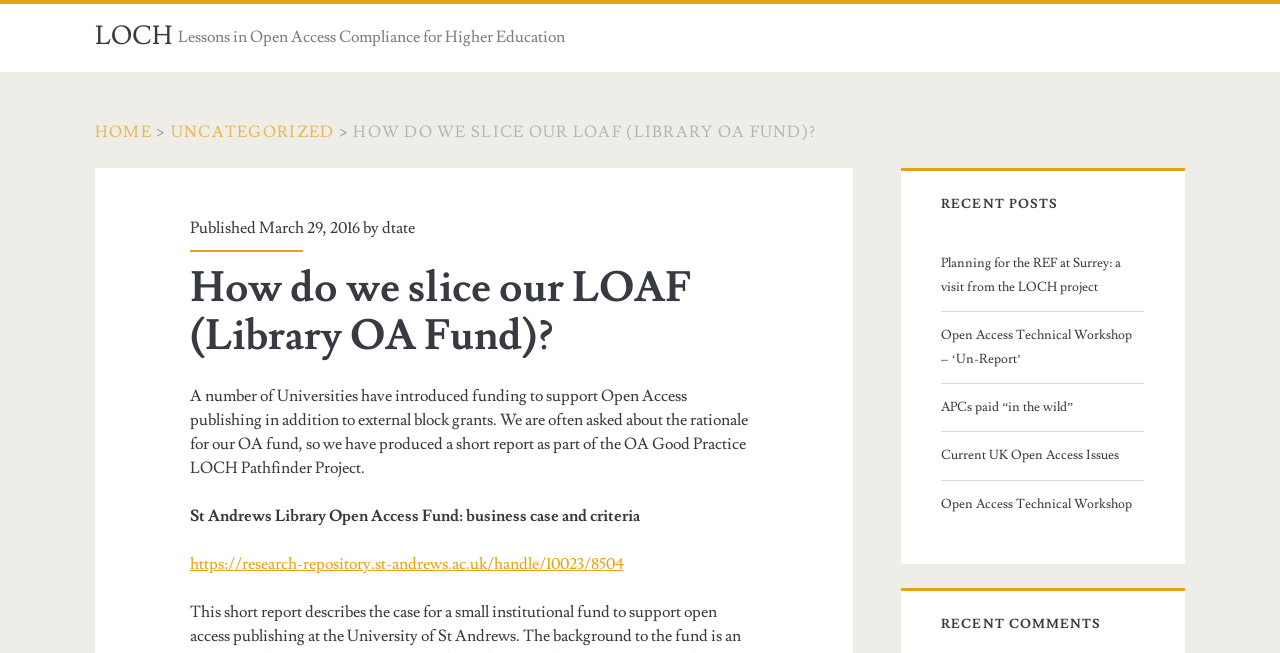Please mark the clickable region by giving the bounding box coordinates needed to complete this instruction: "View the 'RECENT POSTS'".

[0.735, 0.294, 0.894, 0.331]